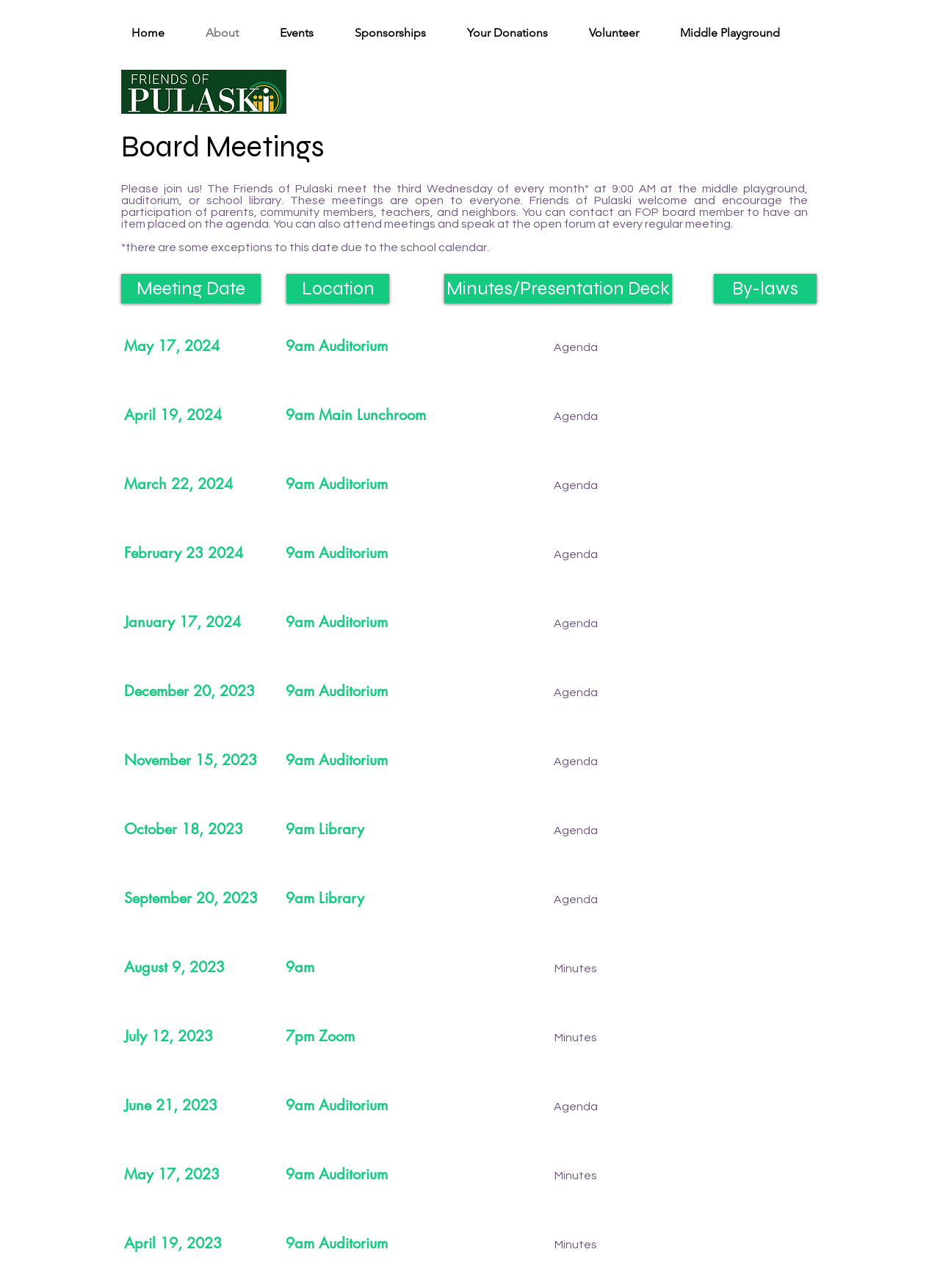Where is the meeting on April 19, 2024?
Please provide a comprehensive answer based on the contents of the image.

I found the answer by looking at the list of meeting dates and locations on the webpage. The meeting on April 19, 2024 is listed as being held at 9am in the Main Lunchroom.